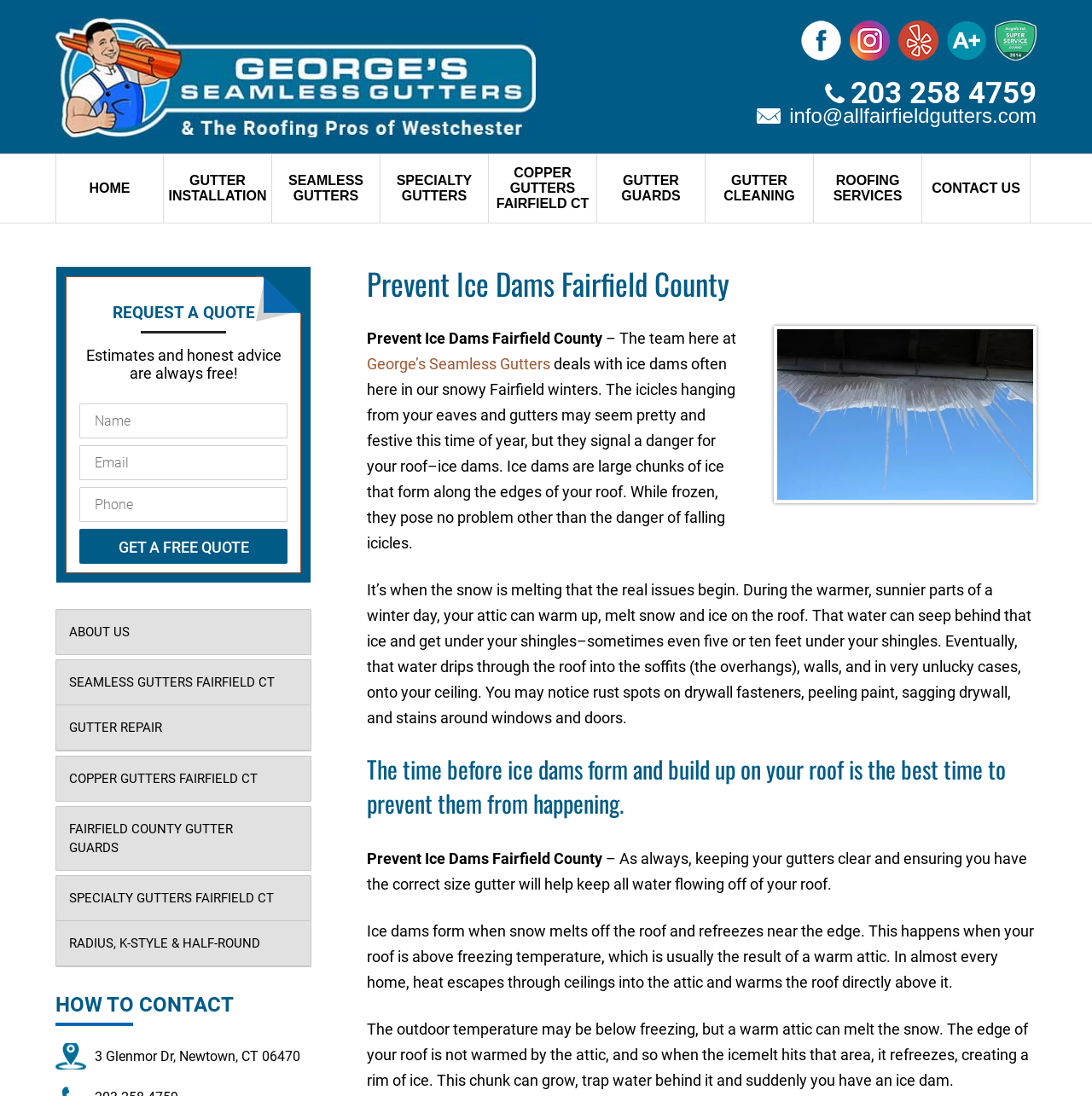Please mark the clickable region by giving the bounding box coordinates needed to complete this instruction: "Click the 'HOME' link".

[0.052, 0.165, 0.149, 0.179]